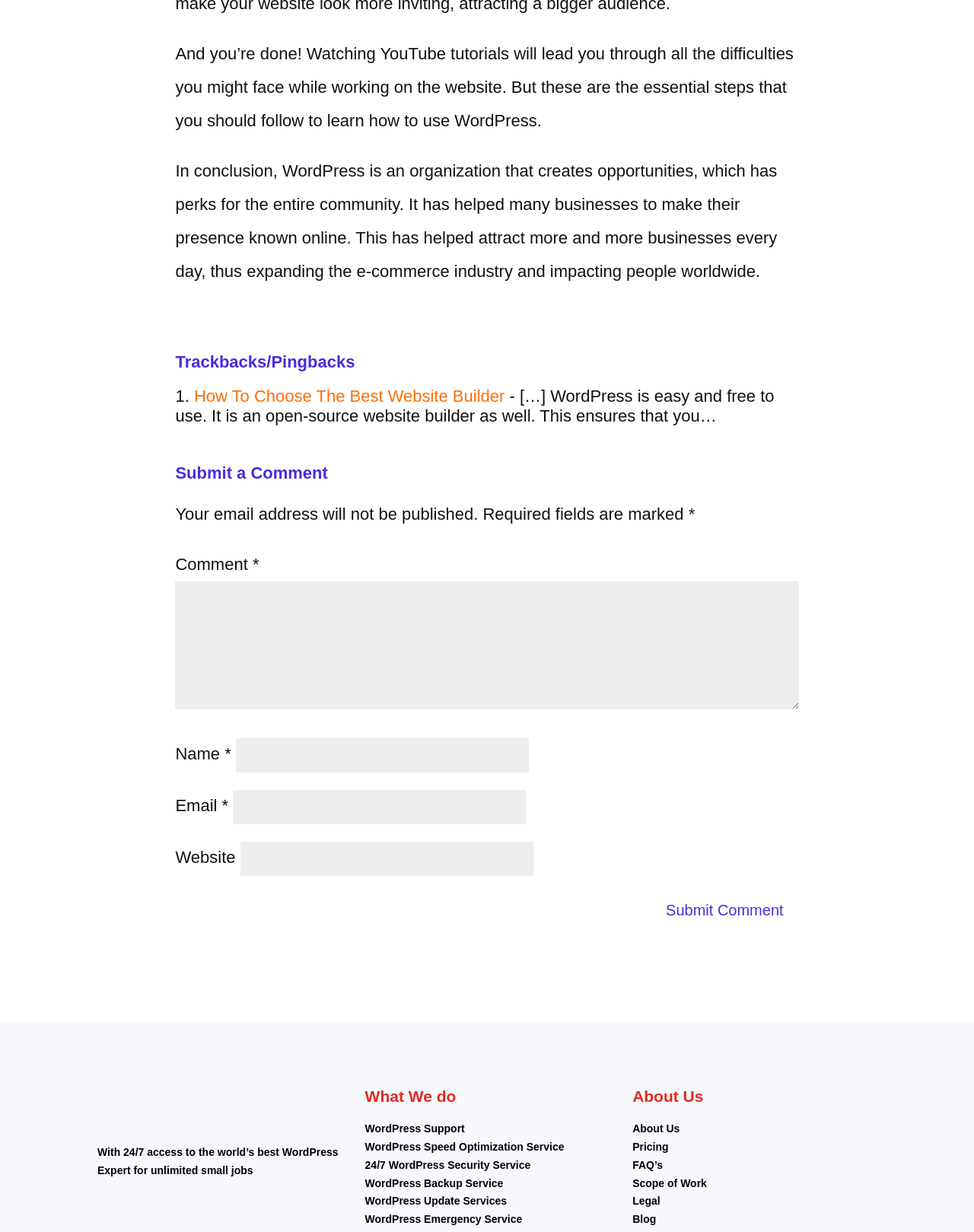Respond to the question below with a single word or phrase:
How many links are there in the 'About Us' section?

5